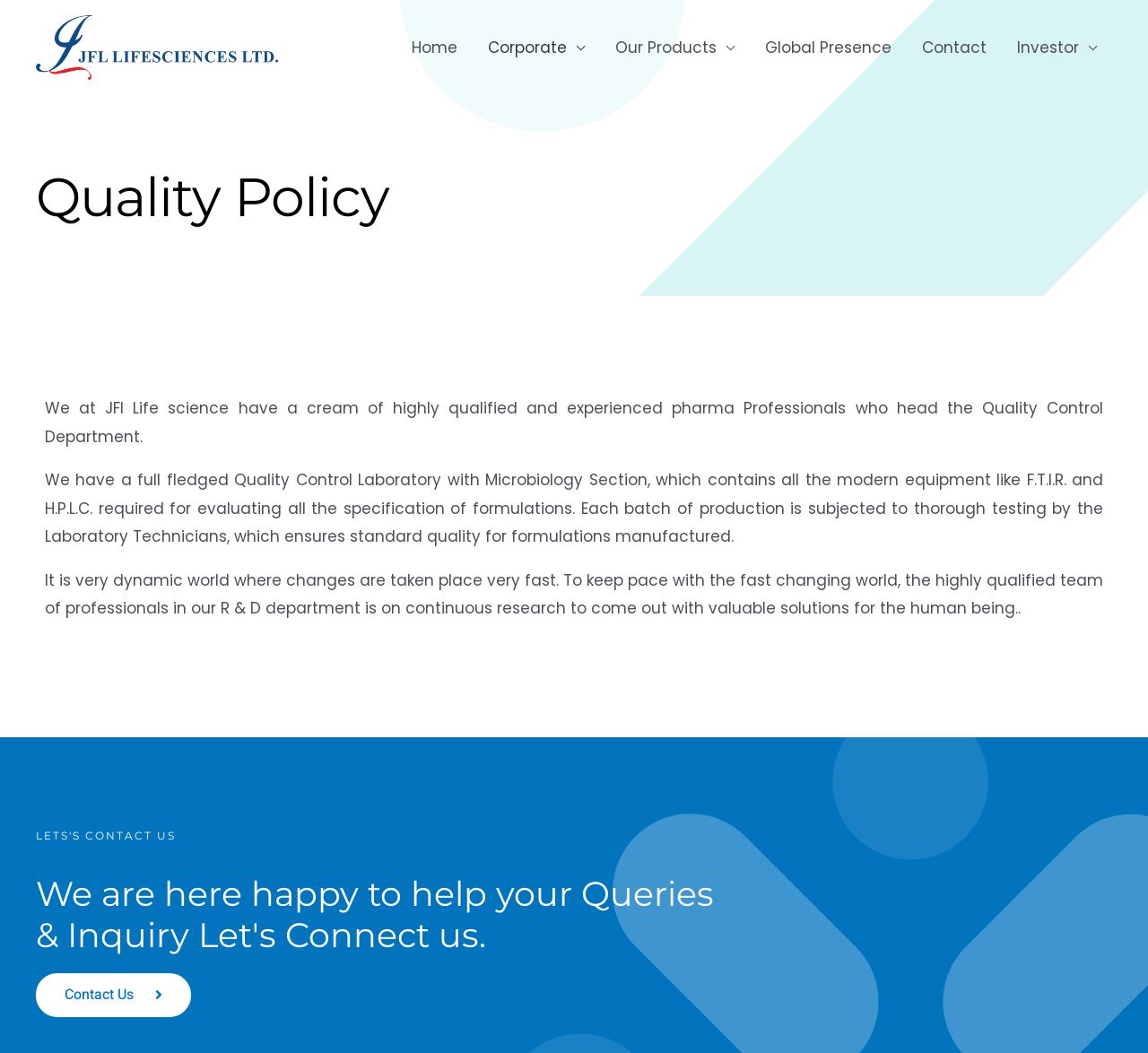Based on the image, give a detailed response to the question: What is the focus of the Quality Policy?

The Quality Policy of JFL LIFE SCIENCES LIMITED focuses on ensuring the quality of formulations manufactured by the company, with a team of highly qualified professionals in the Quality Control Department and a full-fledged Quality Control Laboratory.